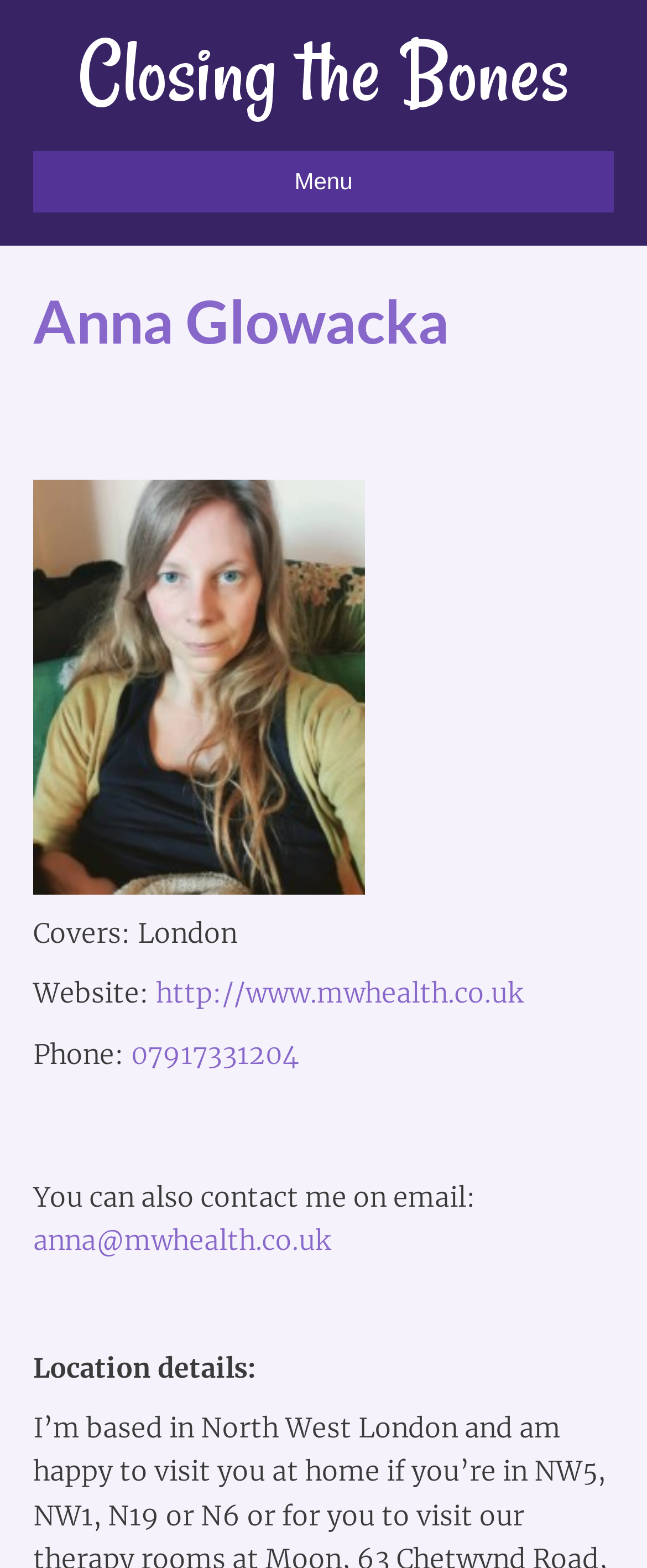Explain in detail what you observe on this webpage.

The webpage is about Anna Glowacka, a professional related to "Closing the Bones". At the top, there is a prominent link with the text "Closing the Bones". Below it, there is a navigation menu labeled "Header Menu" with a button to open or close it. 

To the right of the navigation menu, there is a heading with Anna Glowacka's name. Further down, there are several blocks of text and links providing contact information. On the left side, there are labels "Covers:", "Website:", "Phone:", and "Location details:". The corresponding information is placed to the right of these labels. The website and phone number are presented as clickable links. 

Additionally, there is a link to Anna's email address, and a note that she can be contacted through email. The overall structure of the page is simple and easy to navigate, with clear headings and concise text.